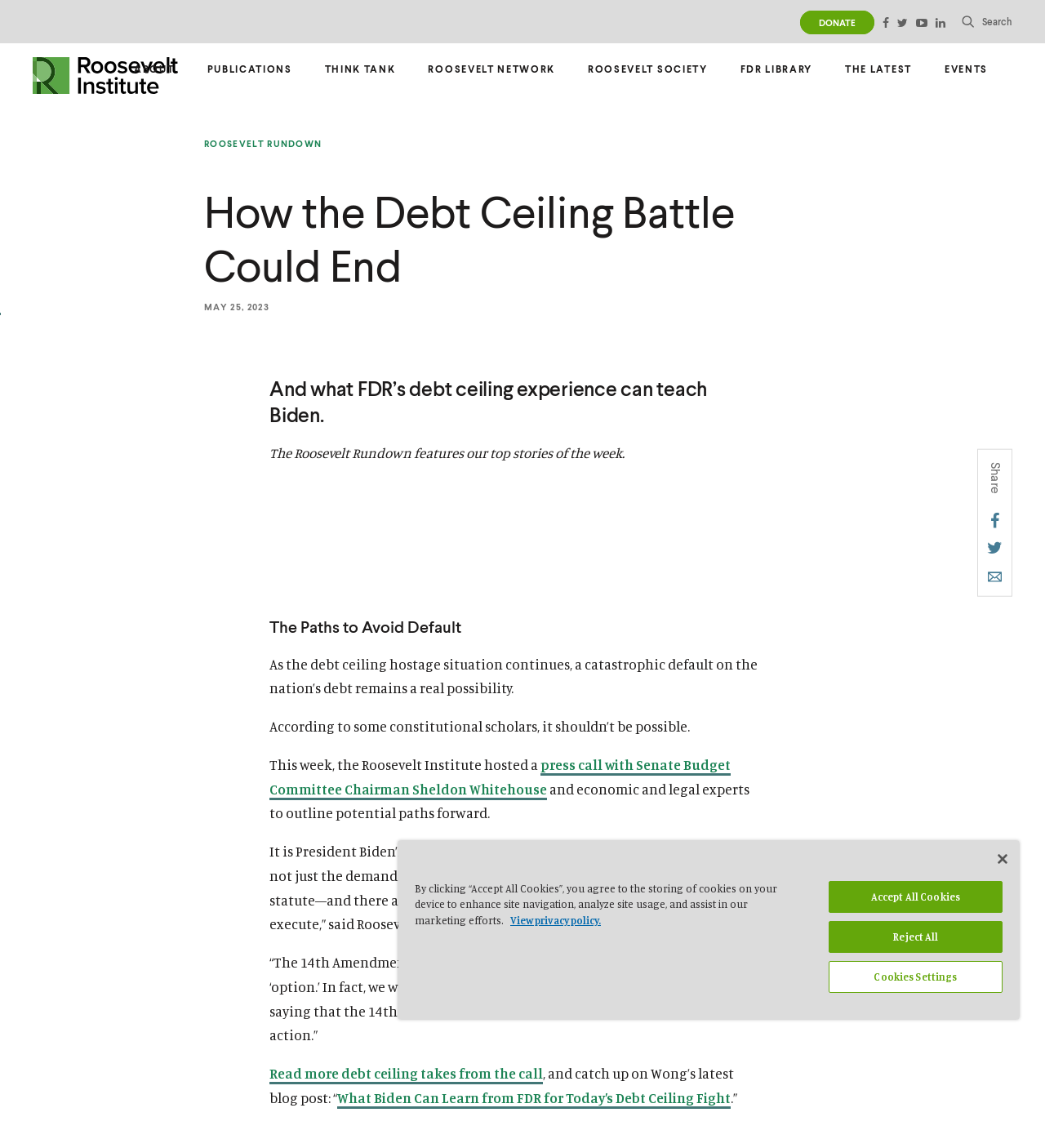Please identify the webpage's heading and generate its text content.

How the Debt Ceiling Battle Could End